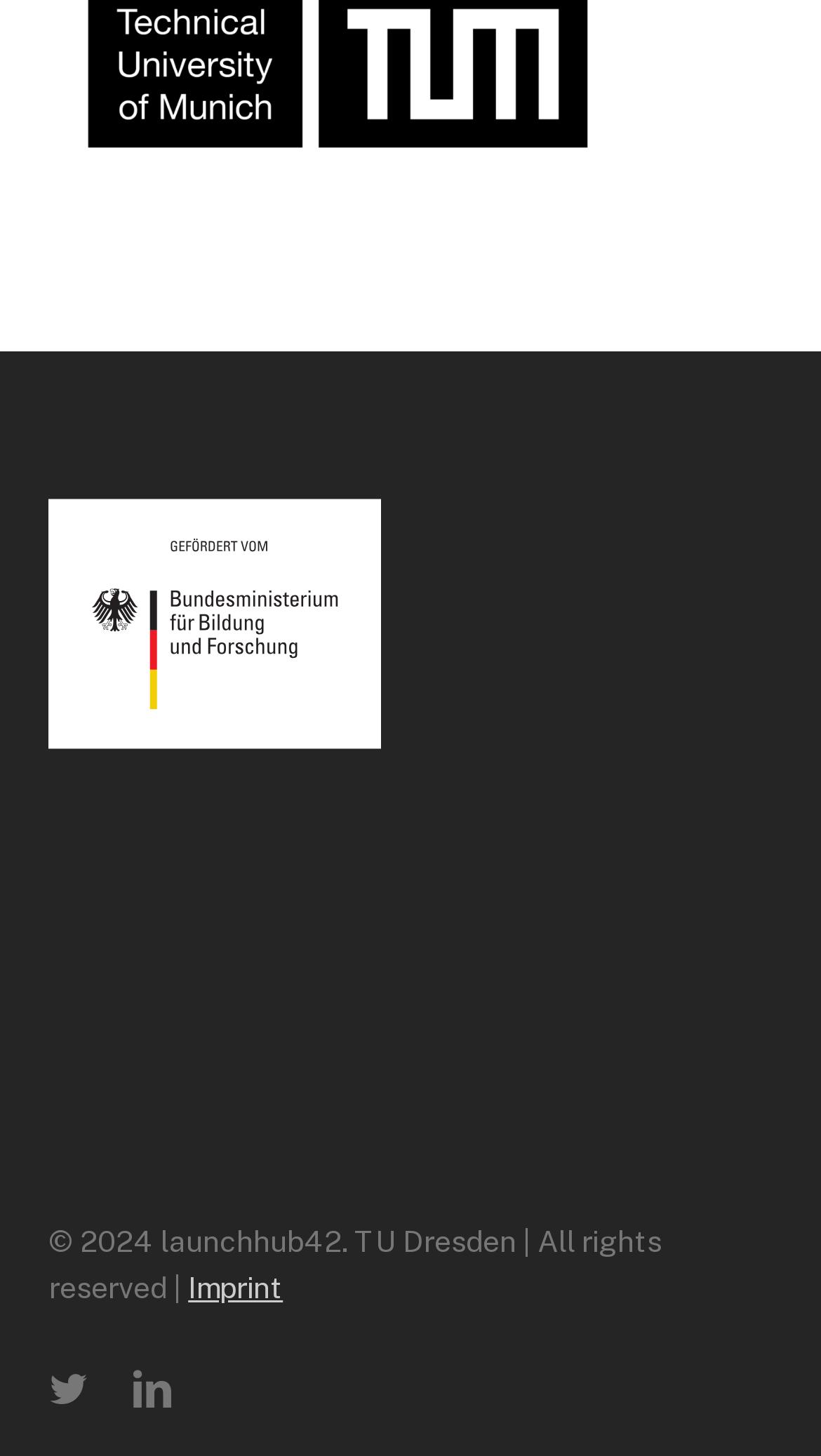What is the sponsor of the website?
Answer the question with detailed information derived from the image.

I found the sponsor of the website by looking at the link element at the top of the page, which says 'gefördert vom BMBF'.